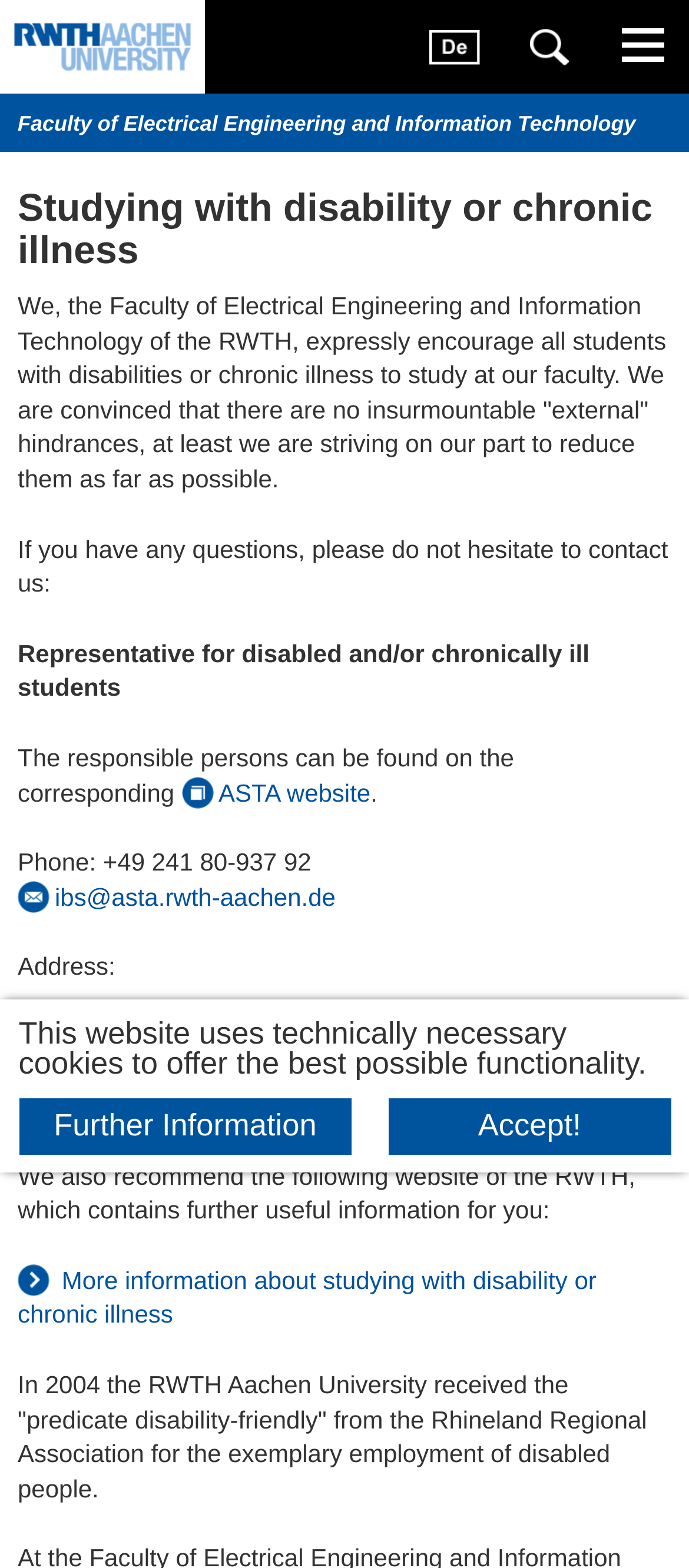Show the bounding box coordinates of the region that should be clicked to follow the instruction: "Get the phone number of the faculty."

[0.026, 0.541, 0.452, 0.559]